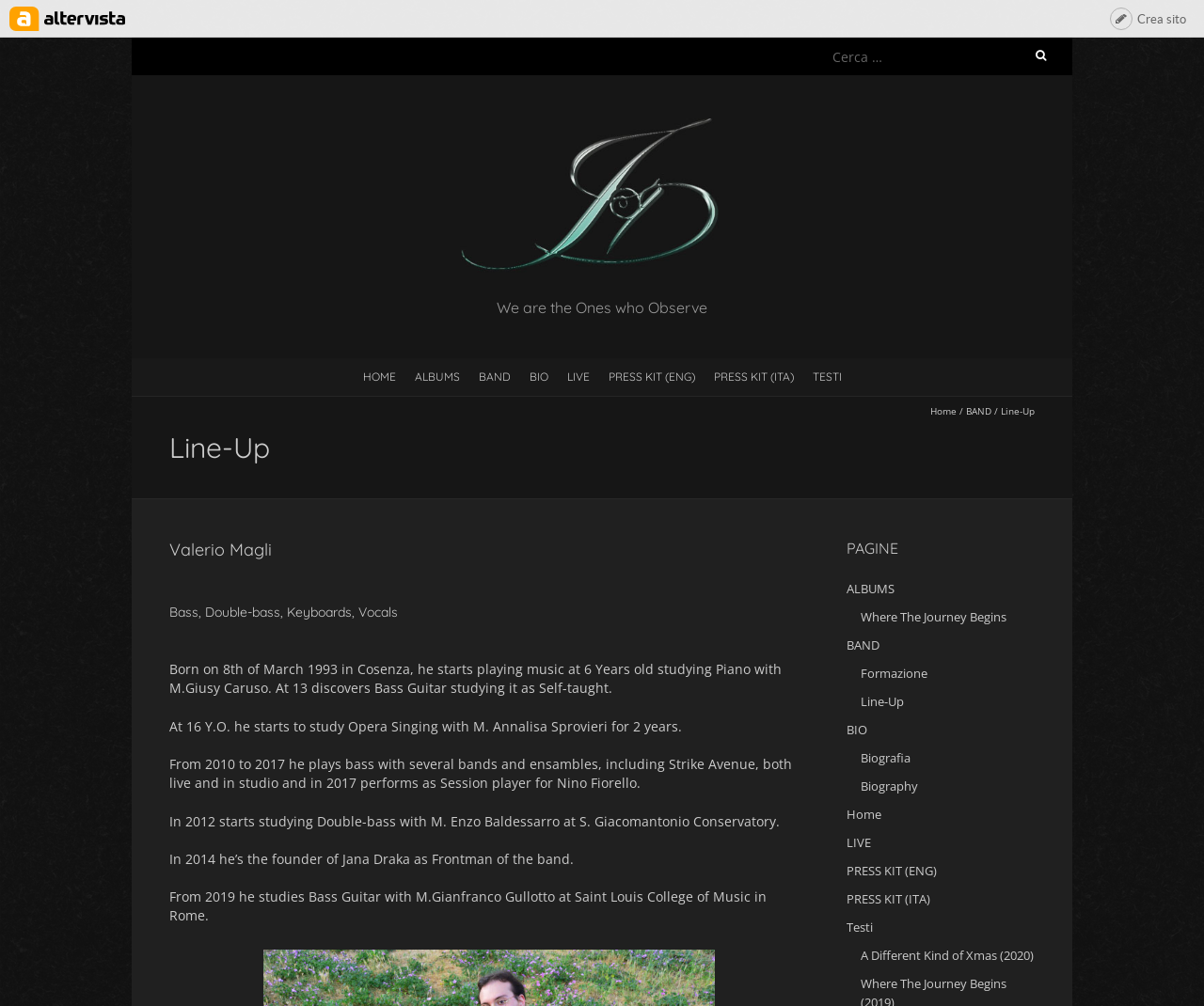Based on the description "Where The Journey Begins", find the bounding box of the specified UI element.

[0.715, 0.605, 0.836, 0.622]